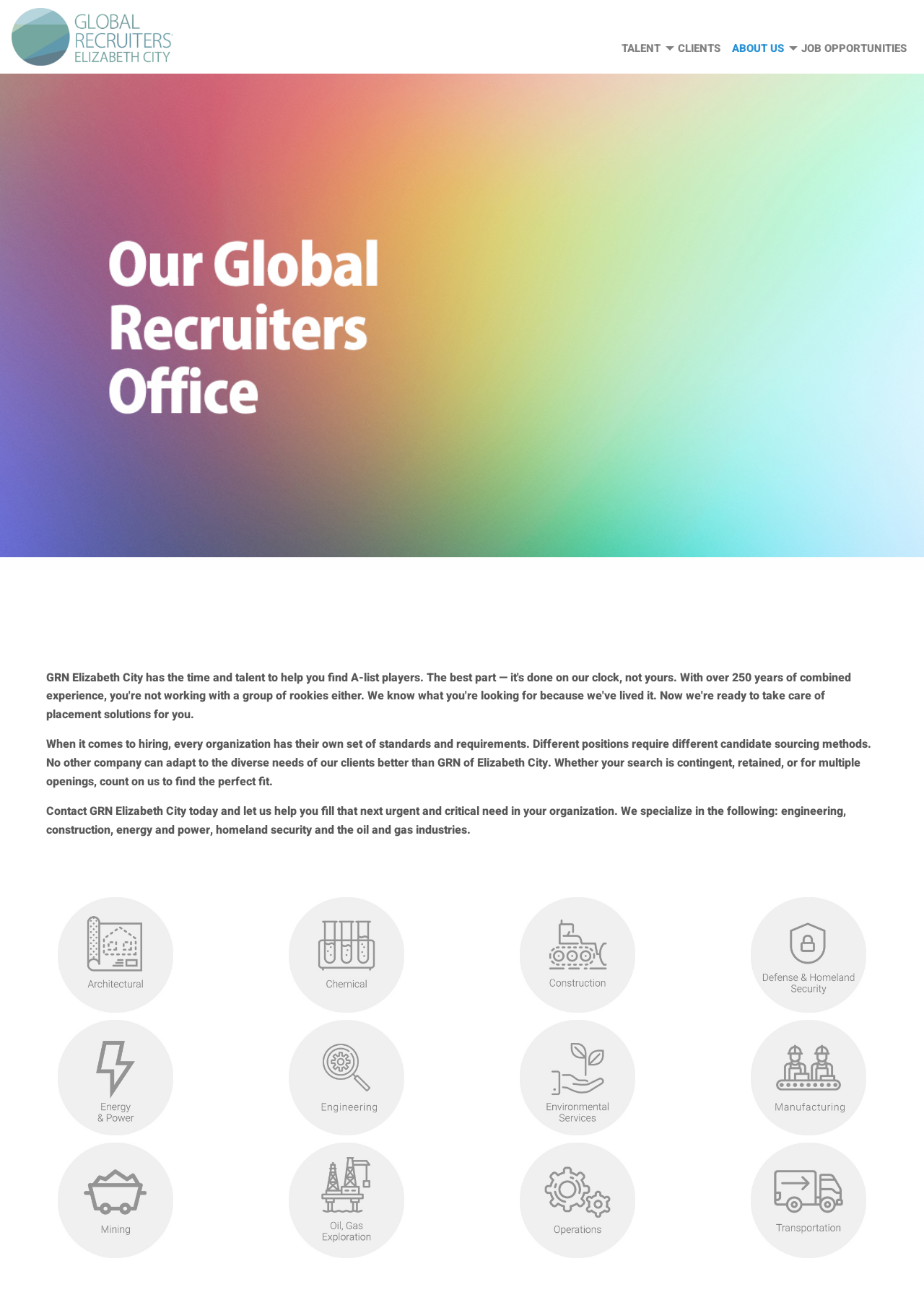Give a full account of the webpage's elements and their arrangement.

The webpage is about GRN Elizabeth City, a recruitment company. At the top, there is a horizontal menubar with five menu items: "Global Recruiters of Elizabeth City", "TALENT", "CLIENTS", "ABOUT US", and "JOB OPPORTUNITIES". The "Global Recruiters of Elizabeth City" menu item has an associated image. 

Below the menubar, there is a large image that spans the entire width of the page, likely a banner or a header image. 

Following the banner image, there is an iframe element, which is relatively small and positioned near the top-left corner of the page. 

The main content of the page is divided into two sections. The first section consists of two paragraphs of text, which describe the company's recruitment services and its specialization in various industries. 

The second section is a grid of nine images, each representing a different industry, such as engineering, construction, energy, and oil and gas. These images are arranged in three rows, with three images in each row.